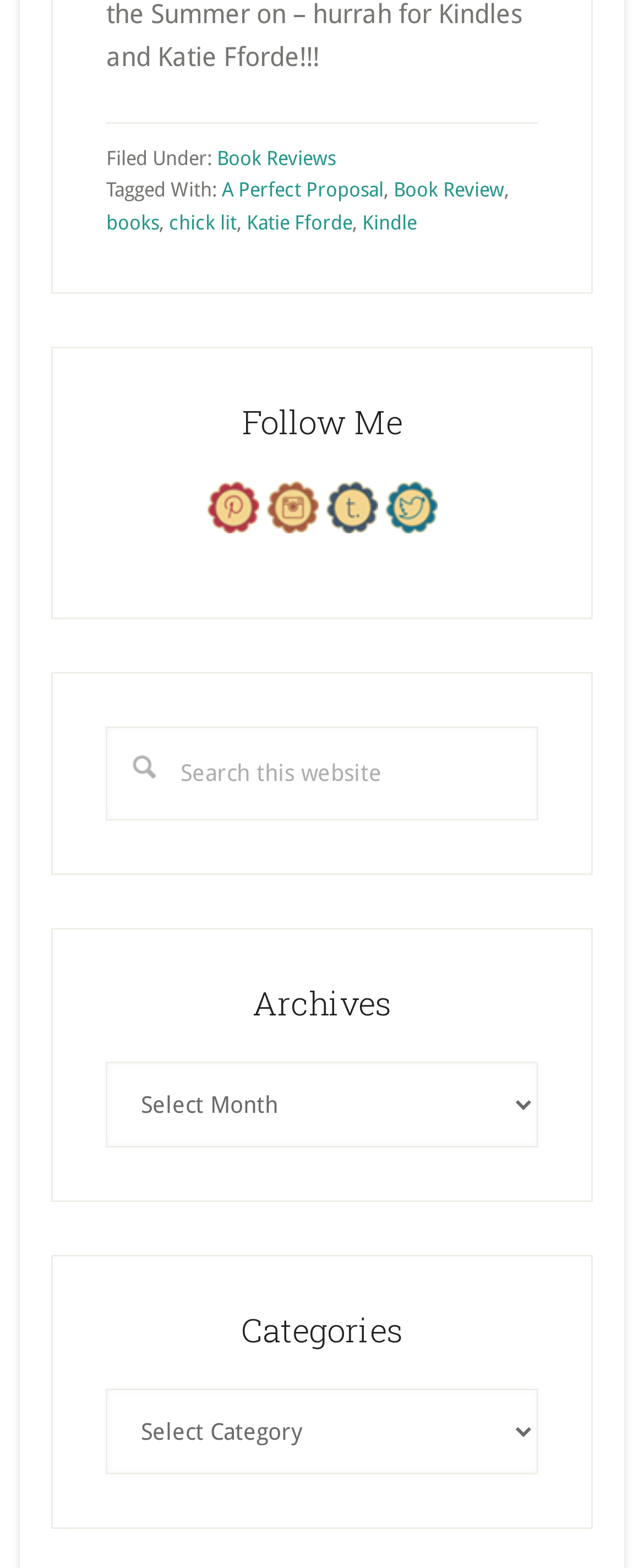What is the name of the author of the book being reviewed?
Look at the image and respond with a single word or a short phrase.

Katie Fforde